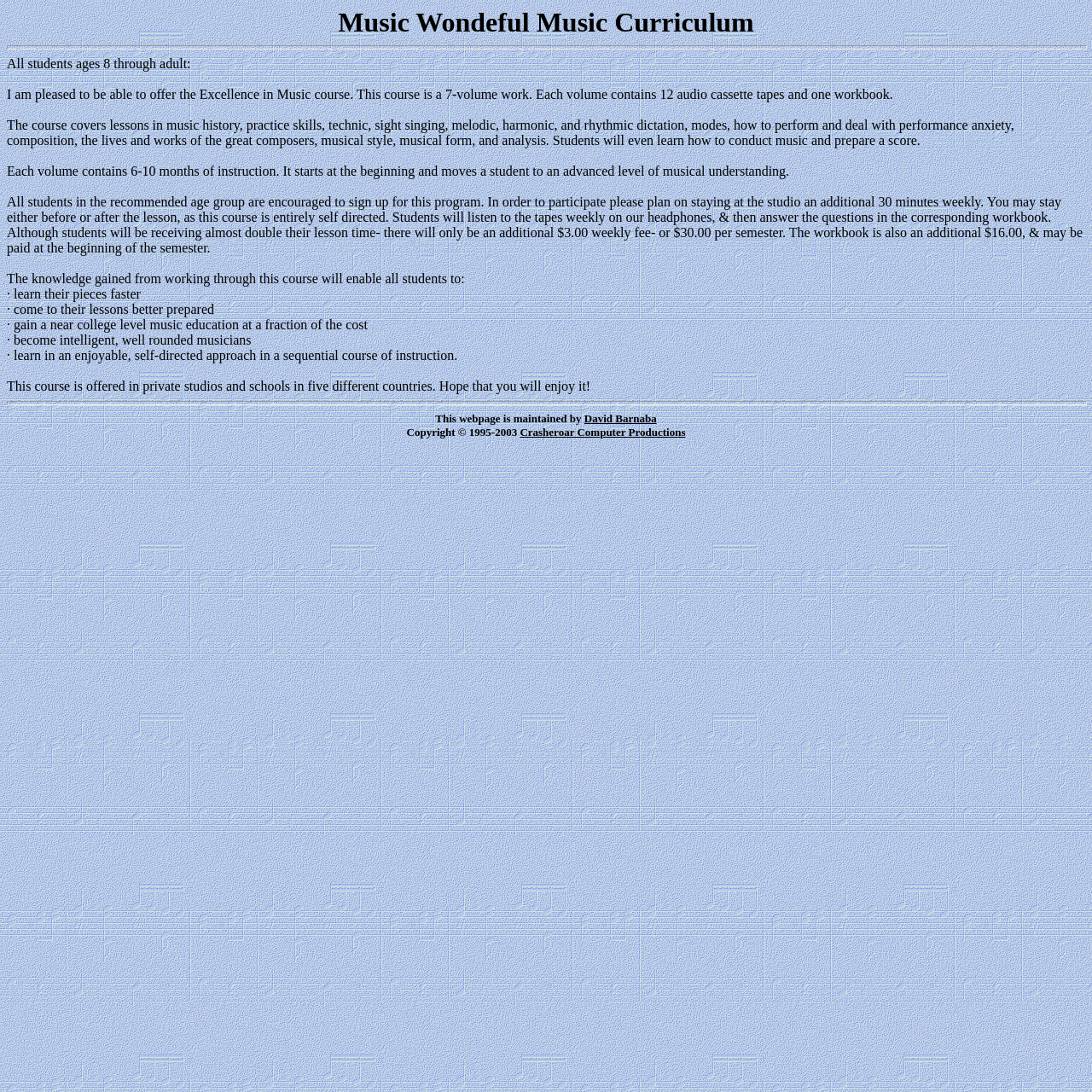Find the coordinates for the bounding box of the element with this description: "David Barnaba".

[0.535, 0.377, 0.601, 0.389]